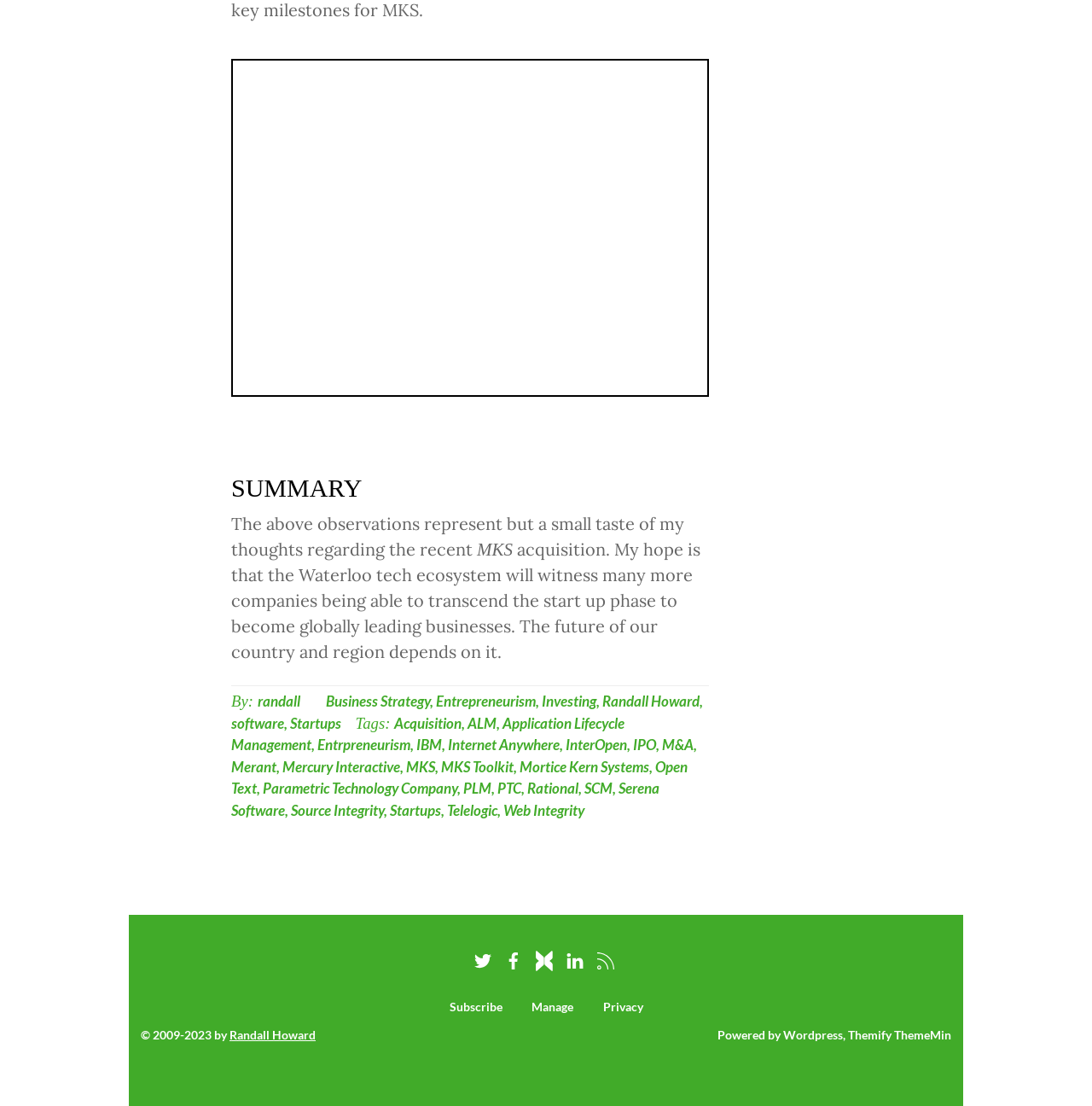Can you specify the bounding box coordinates of the area that needs to be clicked to fulfill the following instruction: "Read the article by Randall"?

[0.236, 0.626, 0.275, 0.642]